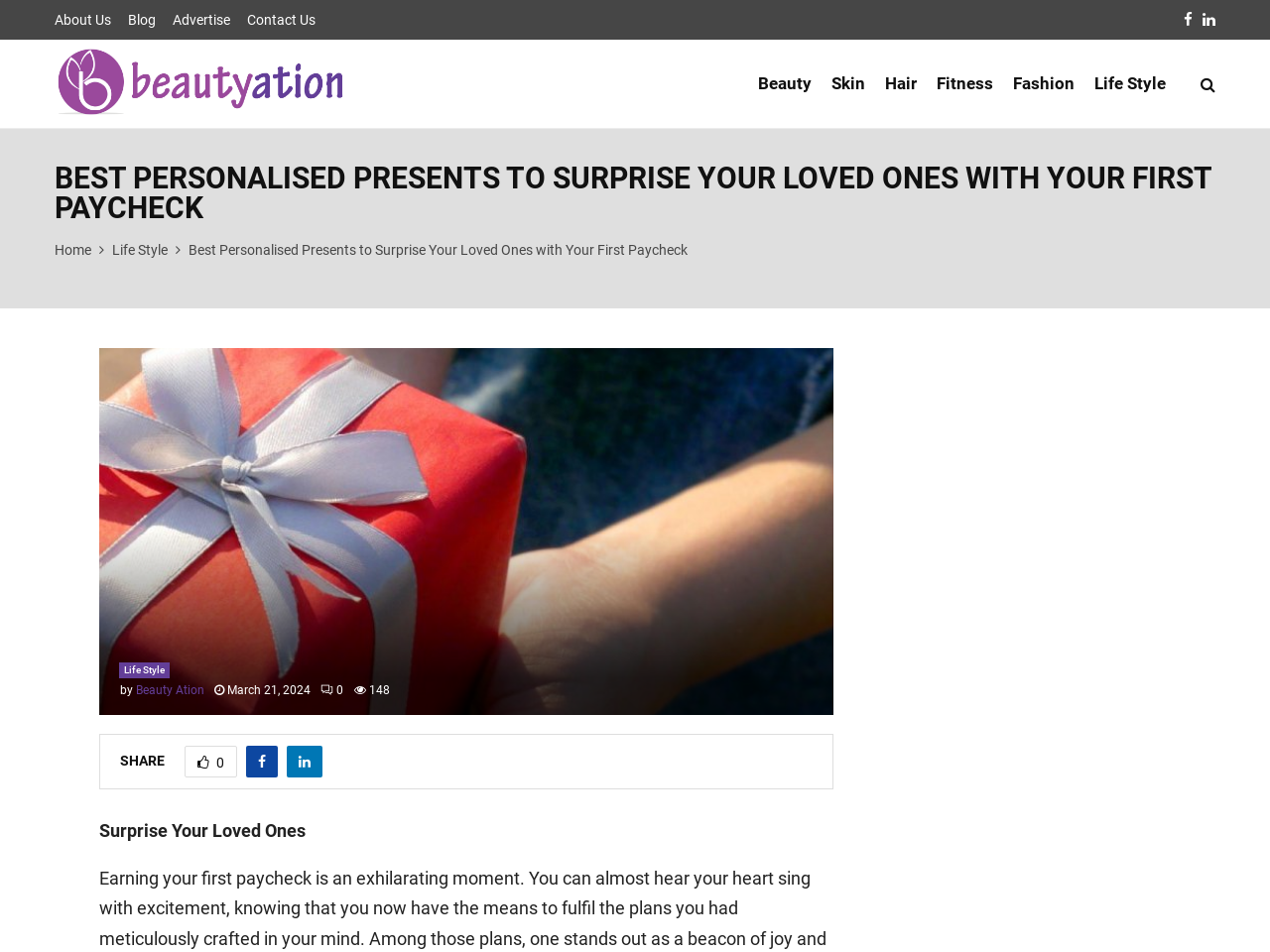What is the category of the link 'Hair'?
Please answer the question with a detailed response using the information from the screenshot.

The link 'Hair' is categorized under 'Beauty' because it is one of the links in the navigation menu at the top of the webpage, and 'Beauty' is one of the main categories of the website.